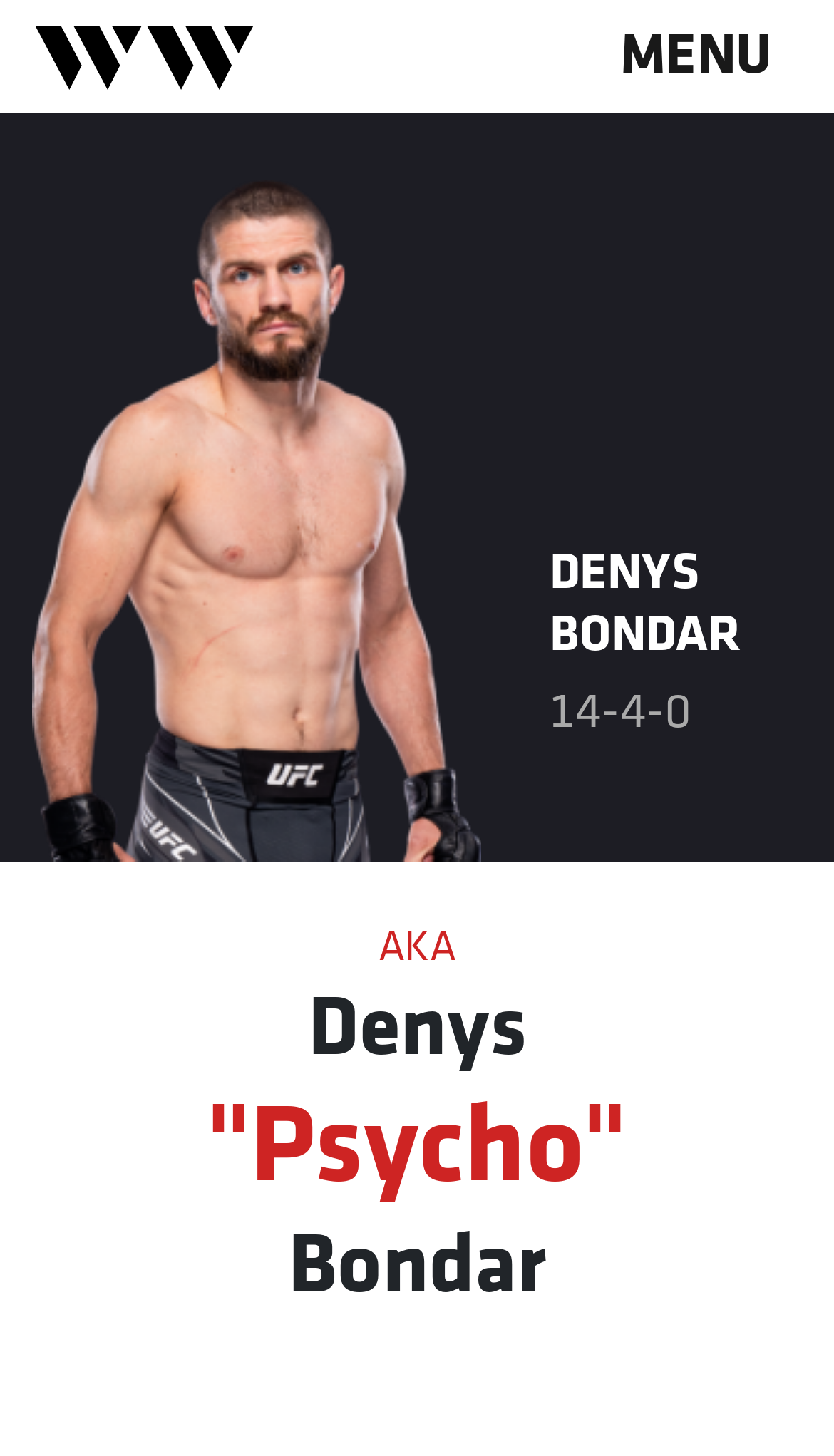Carefully examine the image and provide an in-depth answer to the question: What is the menu button labeled as?

I found the answer by looking at the button element that says 'Toggle menu' and has a static text element that says 'MENU'.